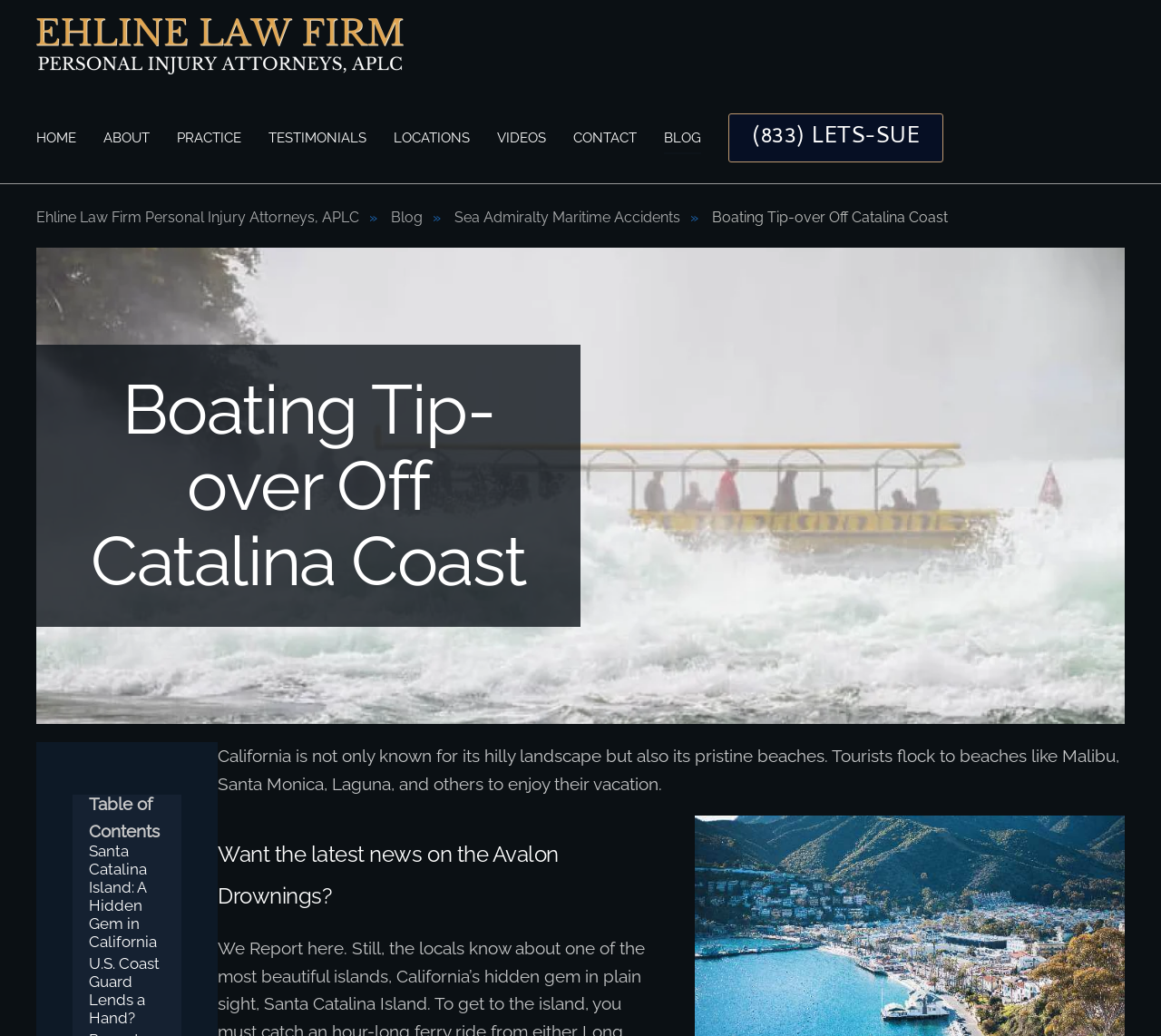What is the profession of the person mentioned in the article?
Using the information from the image, give a concise answer in one word or a short phrase.

Personal Injury Attorney